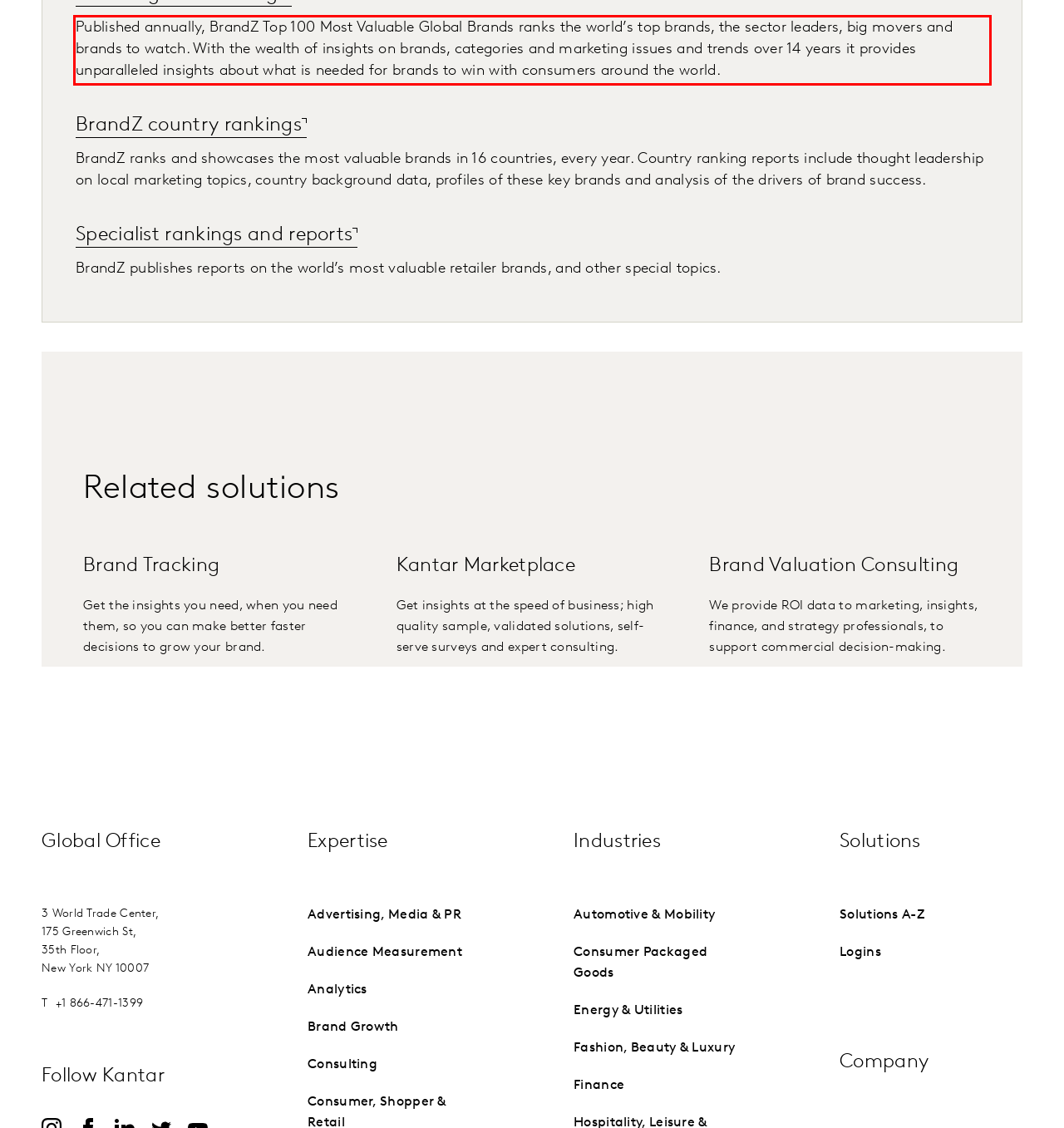Analyze the screenshot of the webpage that features a red bounding box and recognize the text content enclosed within this red bounding box.

Published annually, BrandZ Top 100 Most Valuable Global Brands ranks the world’s top brands, the sector leaders, big movers and brands to watch. With the wealth of insights on brands, categories and marketing issues and trends over 14 years it provides unparalleled insights about what is needed for brands to win with consumers around the world.